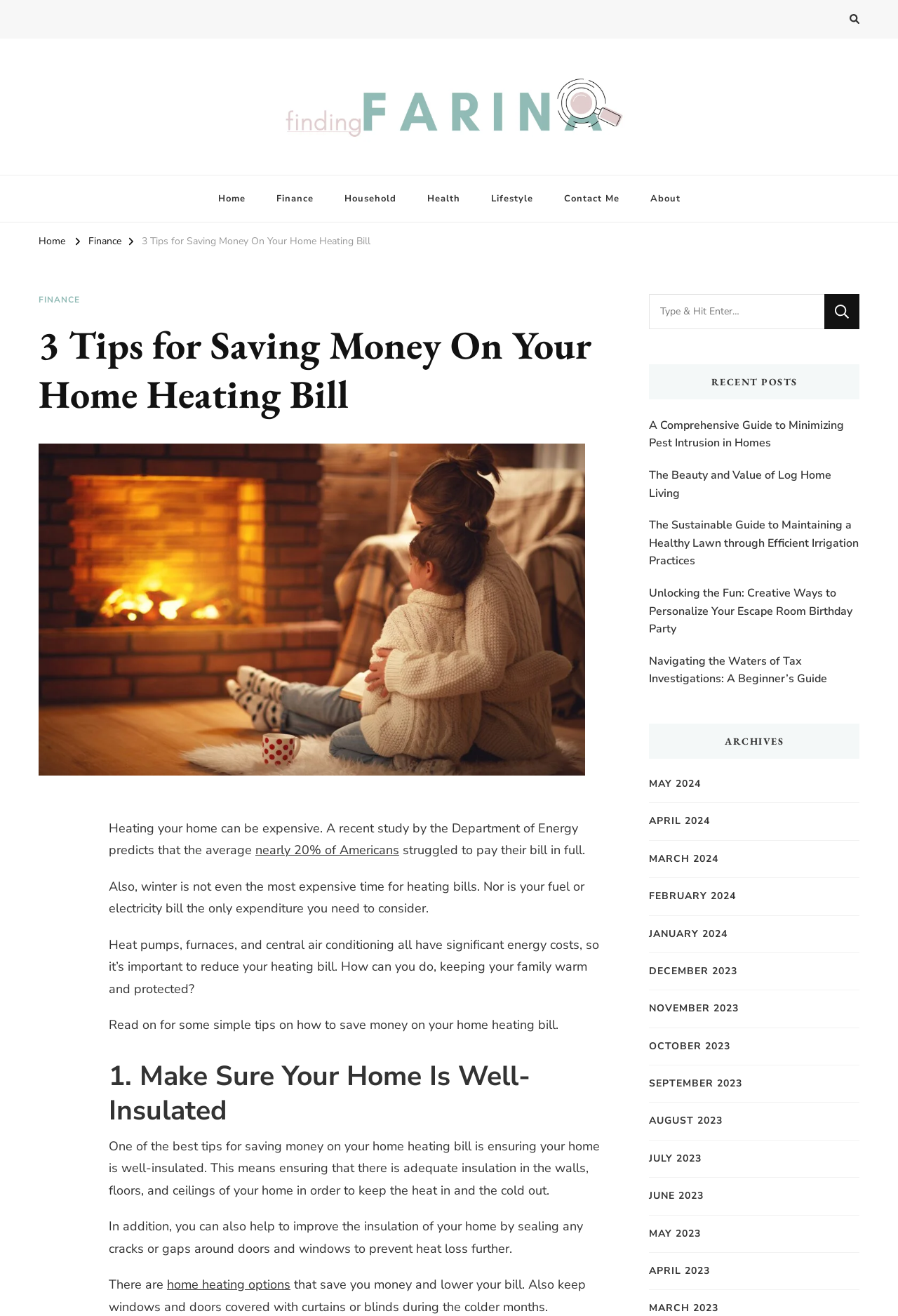Identify the bounding box coordinates of the region that needs to be clicked to carry out this instruction: "Check the 'RECENT POSTS' section". Provide these coordinates as four float numbers ranging from 0 to 1, i.e., [left, top, right, bottom].

[0.723, 0.277, 0.957, 0.303]